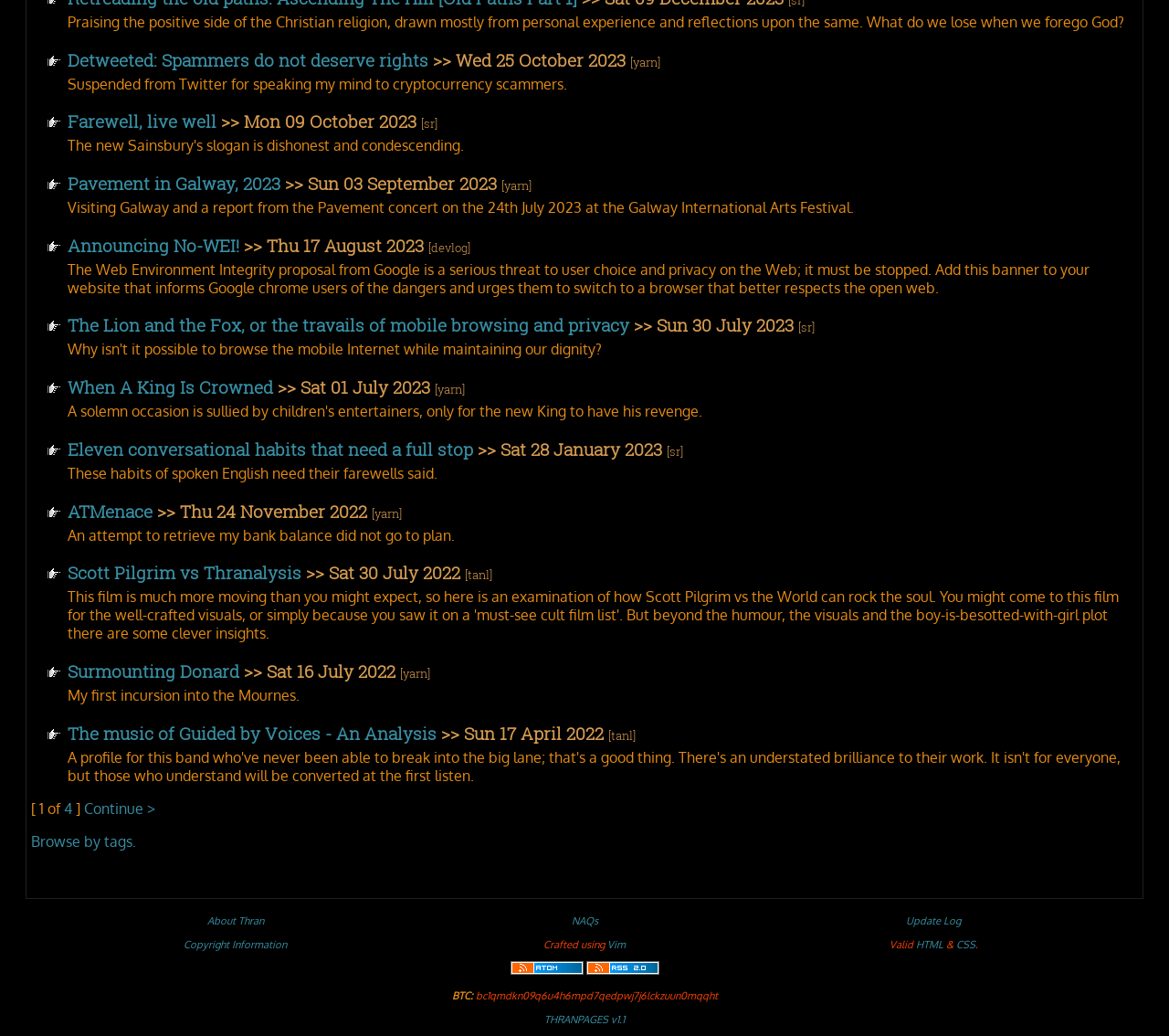From the element description About Us, predict the bounding box coordinates of the UI element. The coordinates must be specified in the format (top-left x, top-left y, bottom-right x, bottom-right y) and should be within the 0 to 1 range.

None